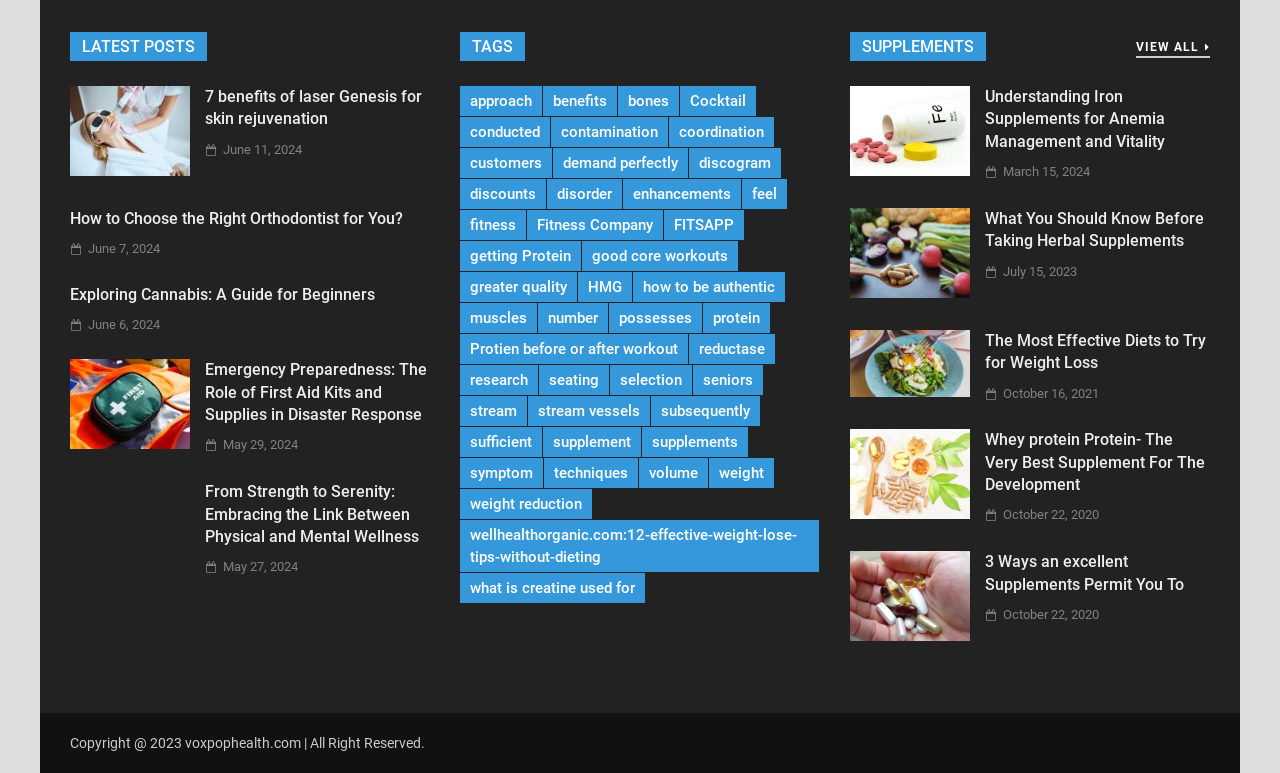Please predict the bounding box coordinates (top-left x, top-left y, bottom-right x, bottom-right y) for the UI element in the screenshot that fits the description: weight reduction

[0.359, 0.633, 0.462, 0.671]